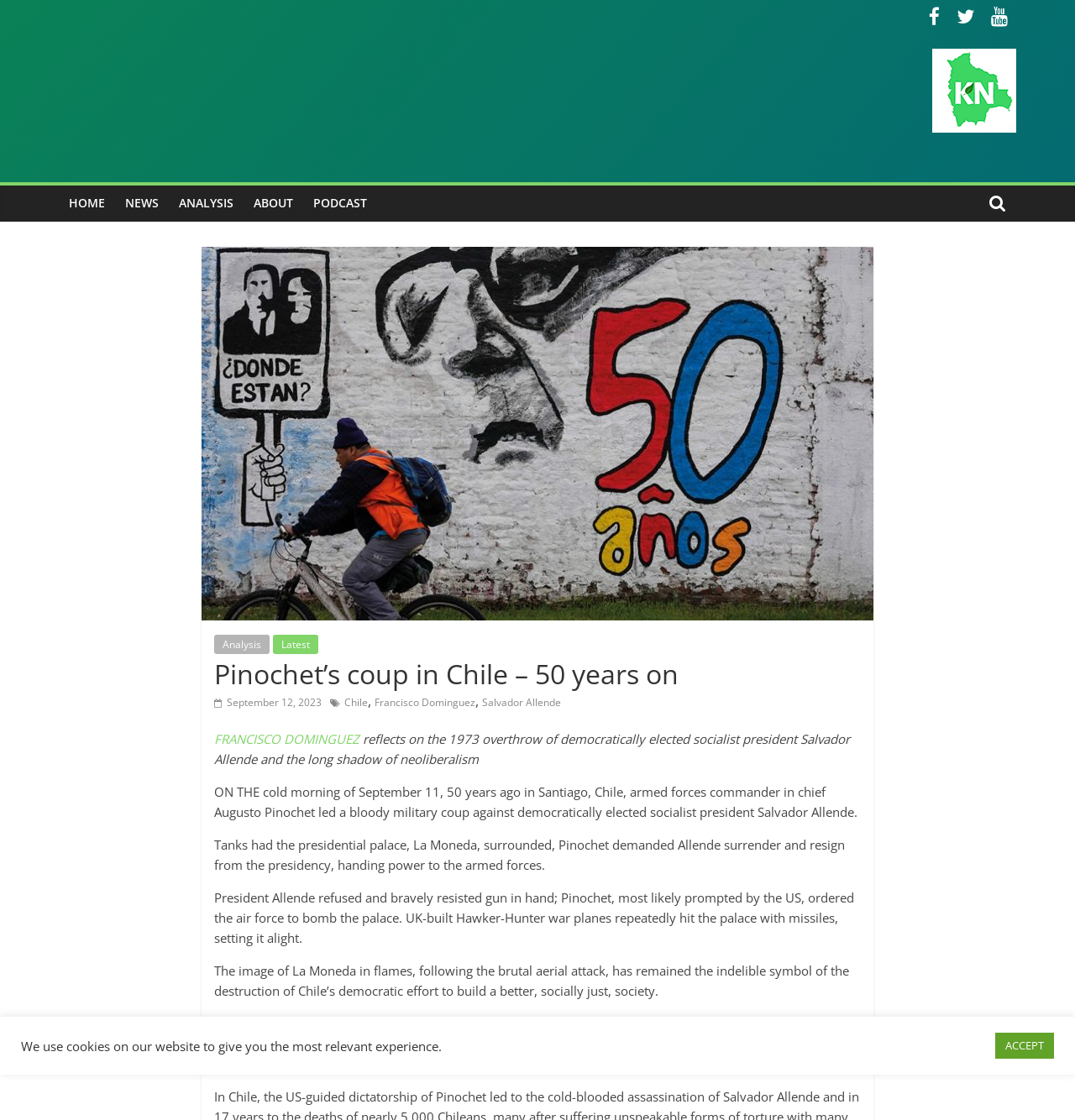Kindly determine the bounding box coordinates of the area that needs to be clicked to fulfill this instruction: "Click on the HOME link".

[0.055, 0.166, 0.107, 0.198]